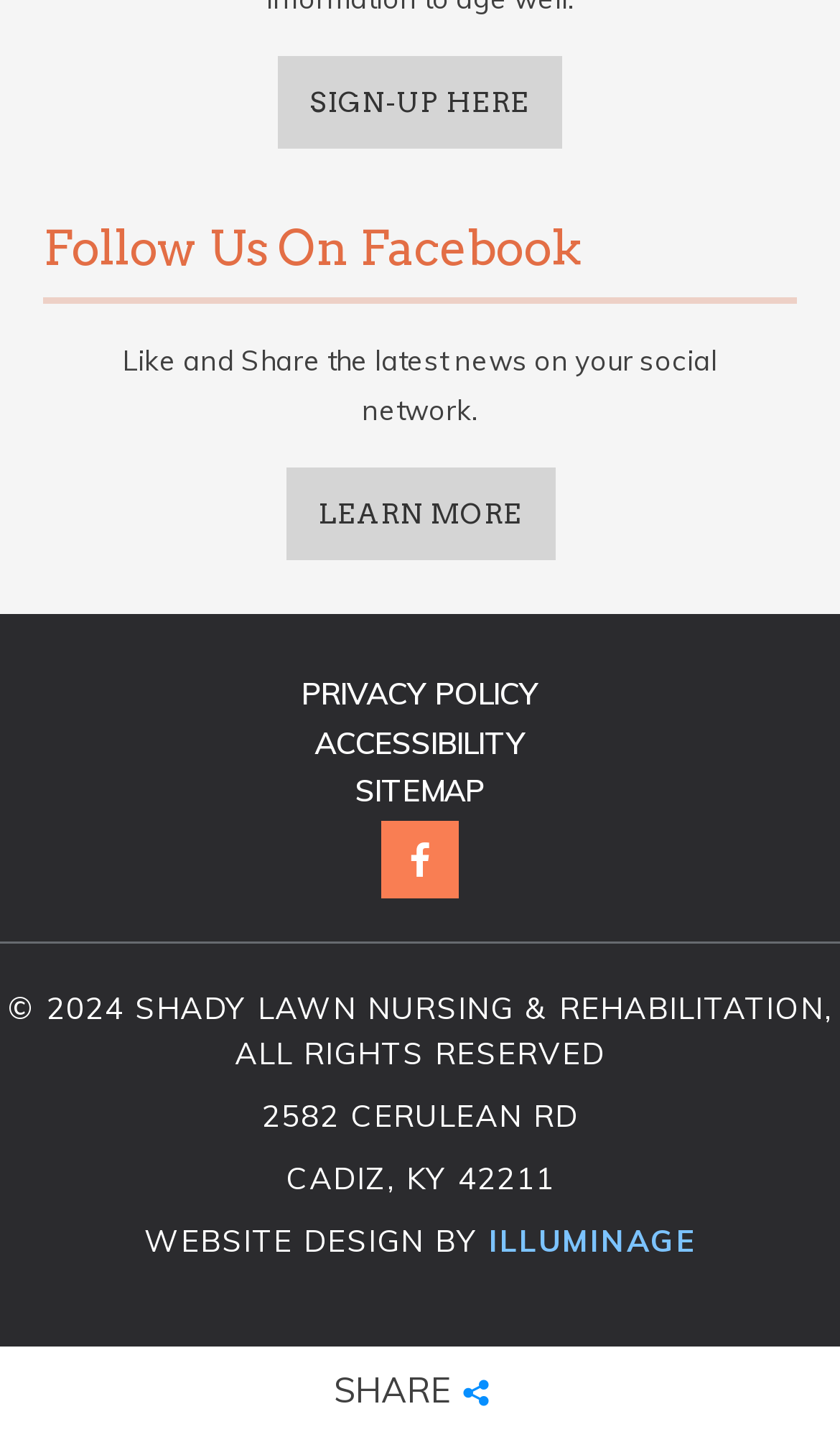Given the description of a UI element: "aria-label="opens link in new tab/window"", identify the bounding box coordinates of the matching element in the webpage screenshot.

[0.454, 0.571, 0.546, 0.625]